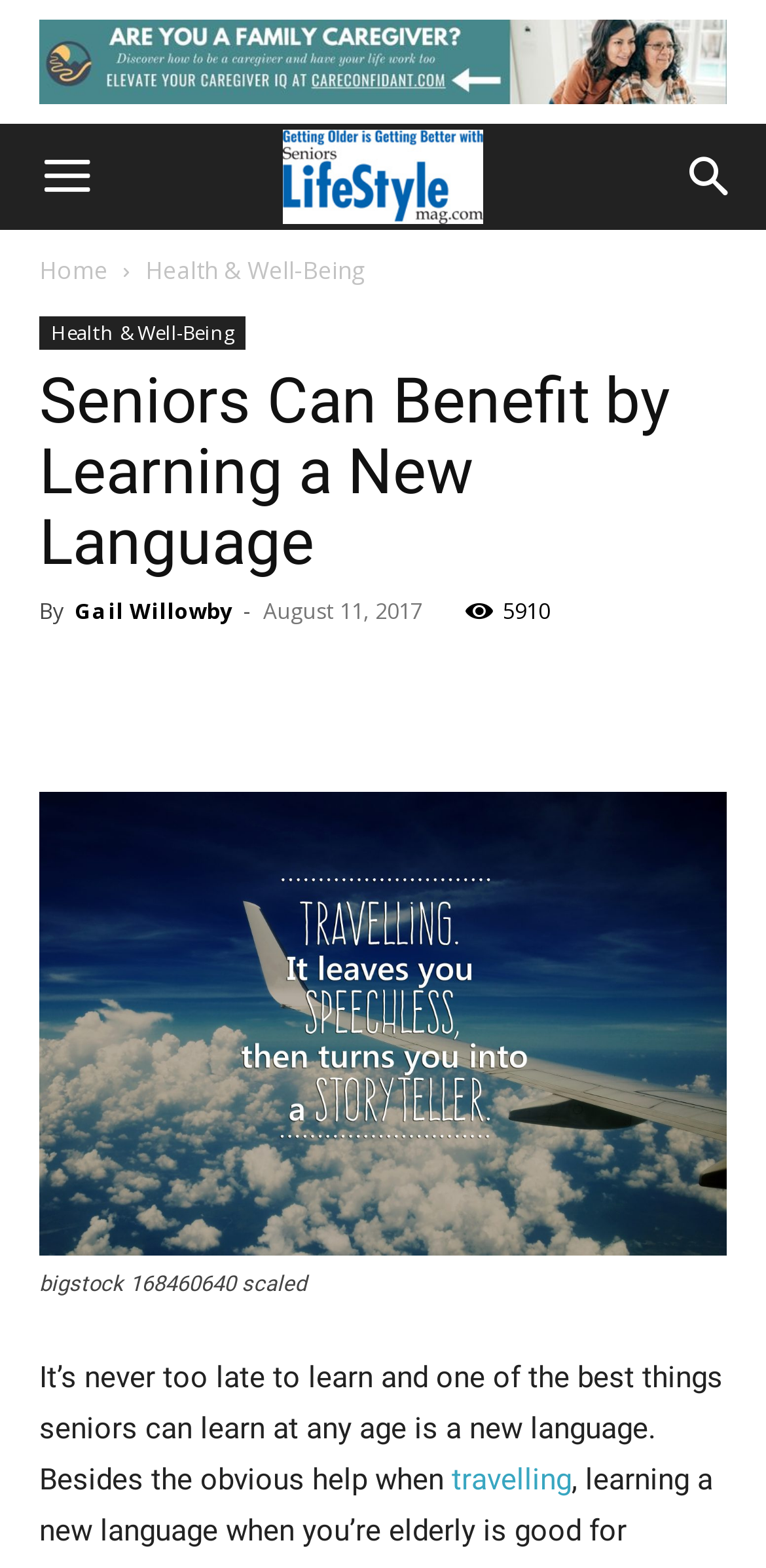Point out the bounding box coordinates of the section to click in order to follow this instruction: "Click the 'travelling' link".

[0.59, 0.933, 0.746, 0.955]